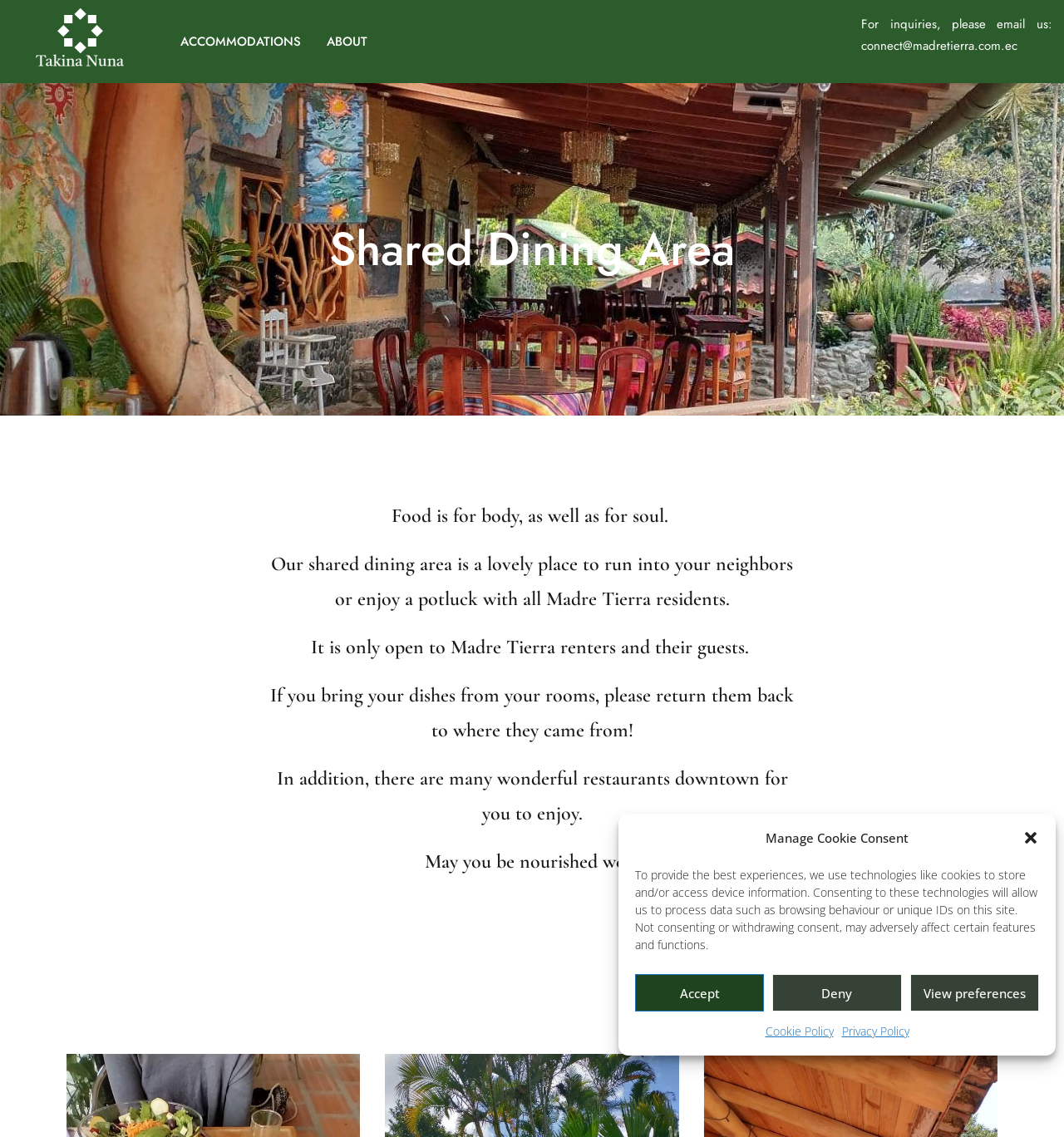Please determine the bounding box coordinates of the element to click on in order to accomplish the following task: "Click the close dialogue button". Ensure the coordinates are four float numbers ranging from 0 to 1, i.e., [left, top, right, bottom].

[0.961, 0.73, 0.977, 0.744]